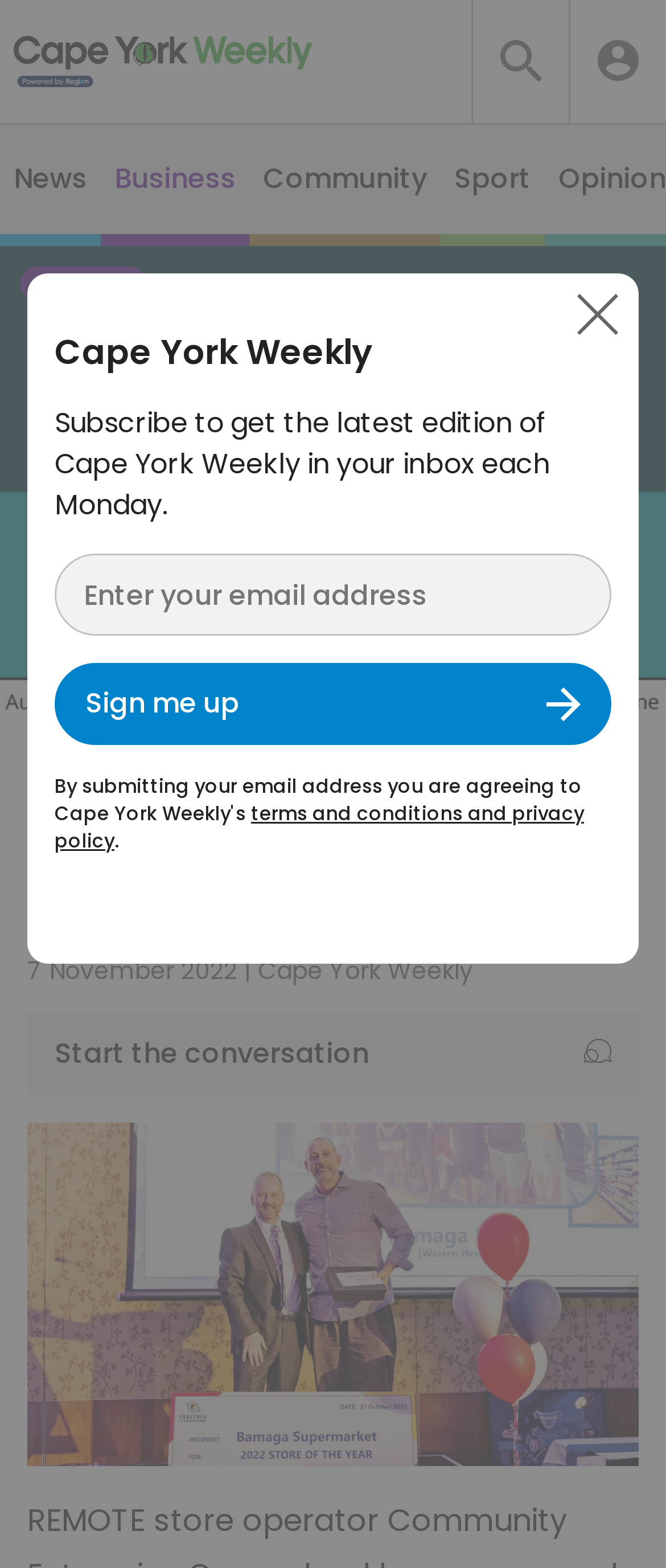How many social media links are present in the top-right corner?
Answer the question with a detailed explanation, including all necessary information.

The top-right corner of the webpage has three social media links represented as buttons with icons. These links are likely for sharing the webpage or publication on social media platforms.